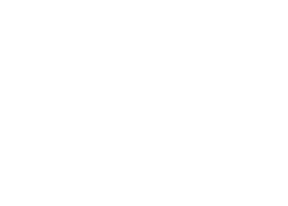Give a short answer using one word or phrase for the question:
What is the model number of this Automatic Coil Lacing Machine?

SMT-BZ51